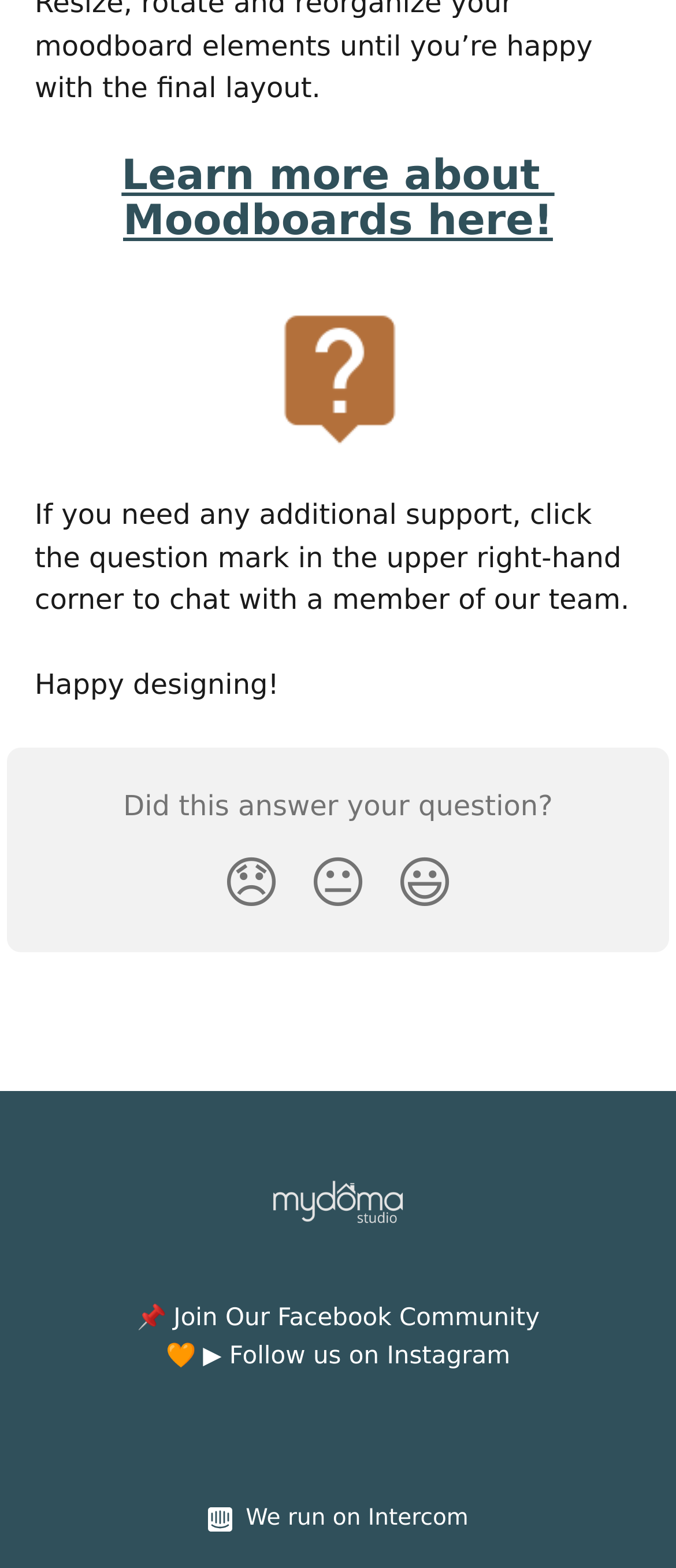What is the purpose of the question mark in the upper right-hand corner?
Using the image, respond with a single word or phrase.

Chat with a team member